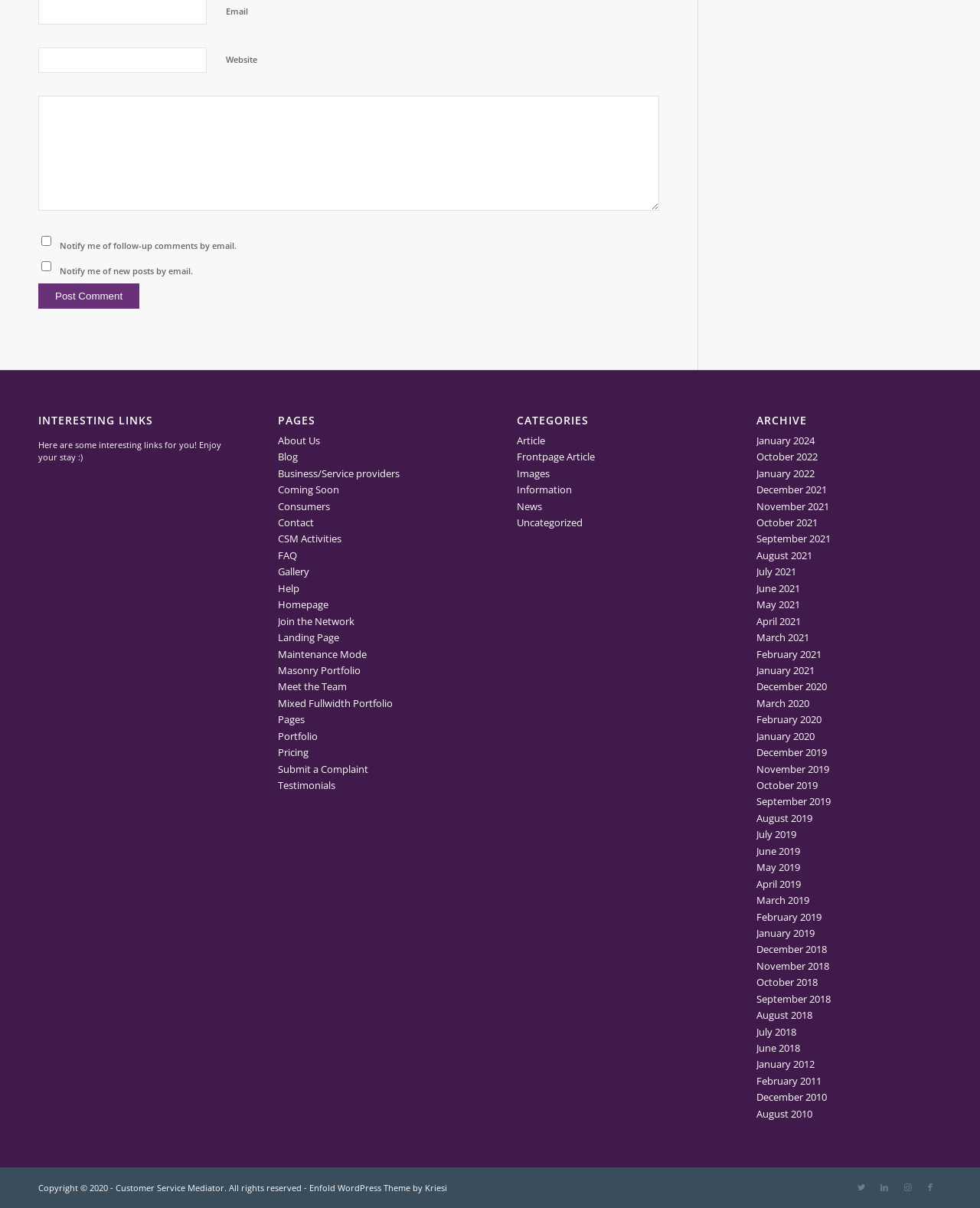Identify the bounding box coordinates of the region that needs to be clicked to carry out this instruction: "Post a comment". Provide these coordinates as four float numbers ranging from 0 to 1, i.e., [left, top, right, bottom].

[0.039, 0.235, 0.142, 0.256]